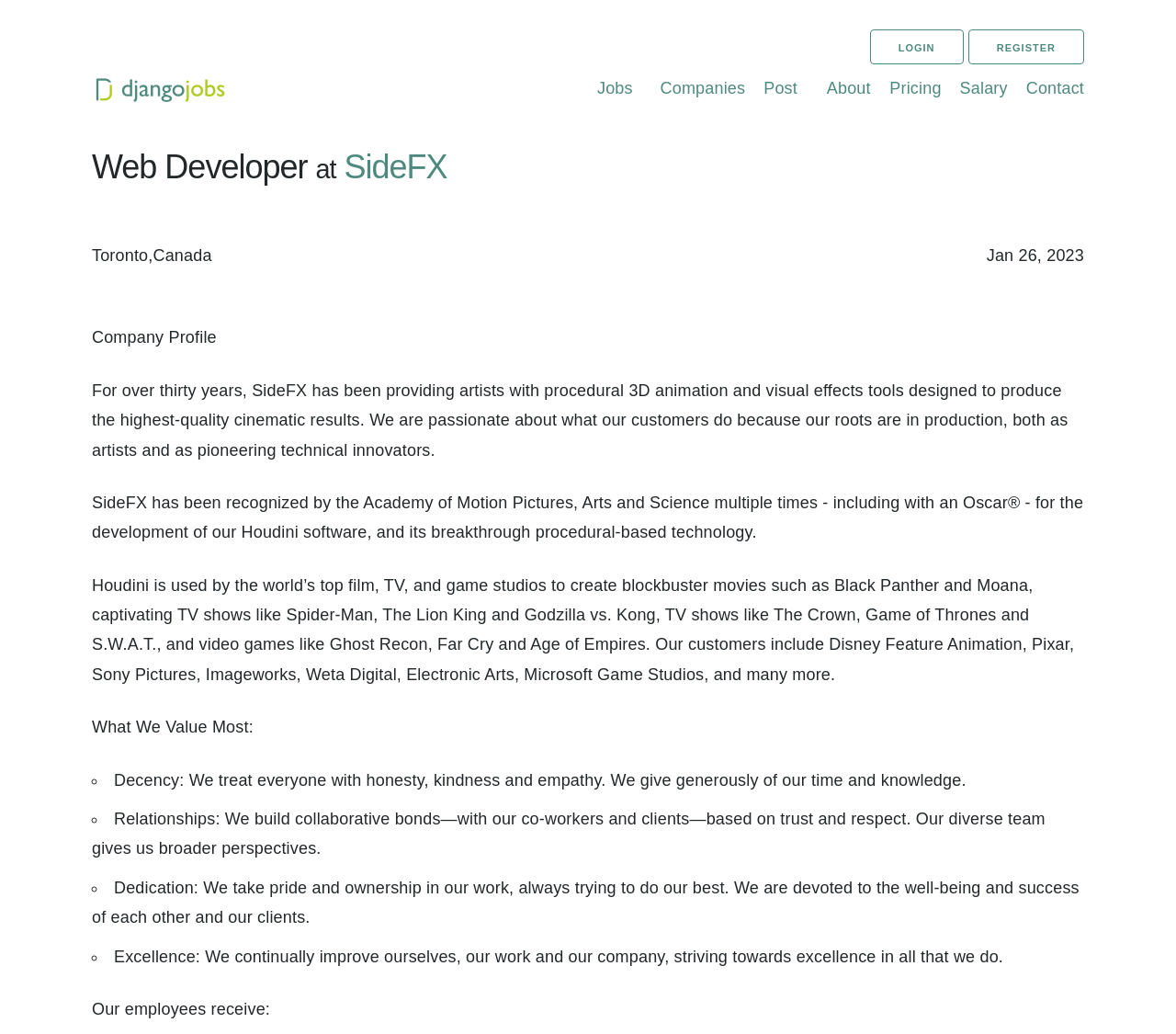Use a single word or phrase to answer the following:
Where is the company located?

Toronto, Canada